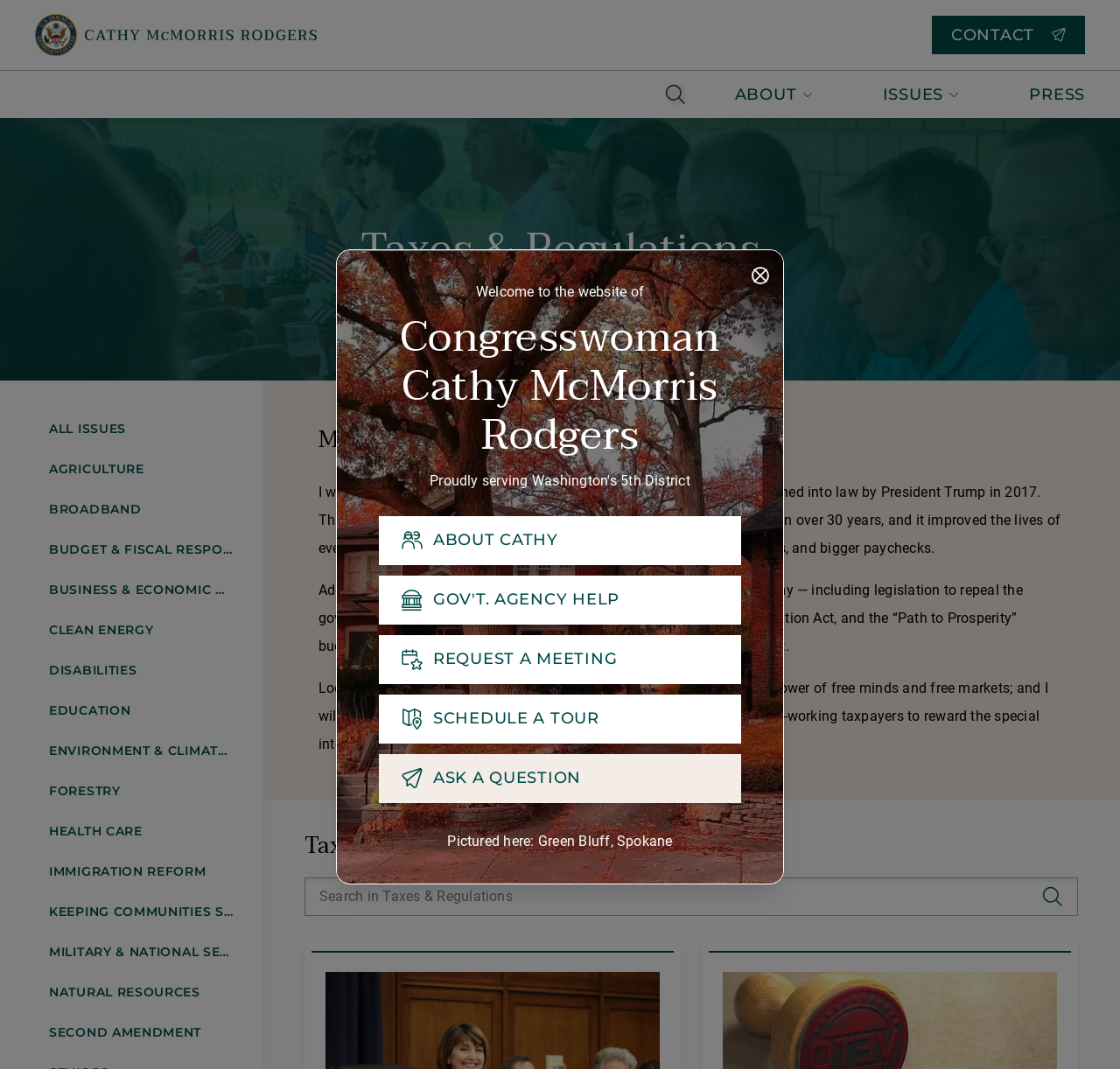Provide a thorough description of the webpage's content and layout.

The webpage is about Congresswoman Cathy McMorris Rodgers and her stance on taxes and regulations. At the top, there is a modal dialog with a close button and a heading that reads "Welcome to the website of Congresswoman Cathy McMorris Rodgers". Below this, there is a section with a heading "Proudly serving 5th District" and several buttons, including "About Cathy", "Gov't. Agency Help", "Request a Meeting", "Schedule a Tour", and "Ask a Question".

On the top left, there is a navigation menu with links to "Home", "CONTACT", and a search button. On the top right, there are buttons for "ABOUT", "ISSUES", and "PRESS". Below this, there is a horizontal separator line.

The main content of the page is divided into two sections. On the left, there is a list of links to various issues, including "ALL ISSUES", "AGRICULTURE", "BROADBAND", and many others. On the right, there is a section with a heading "My Position On Taxes & Regulations" and three paragraphs of text describing the congresswoman's stance on taxes and regulations. Below this, there is a heading "Taxes & Regulations Updates" and a search box with a button to set focus.

At the bottom of the page, there is a horizontal separator line and a section with a heading "Pictured here: Green Bluff, Spokane".